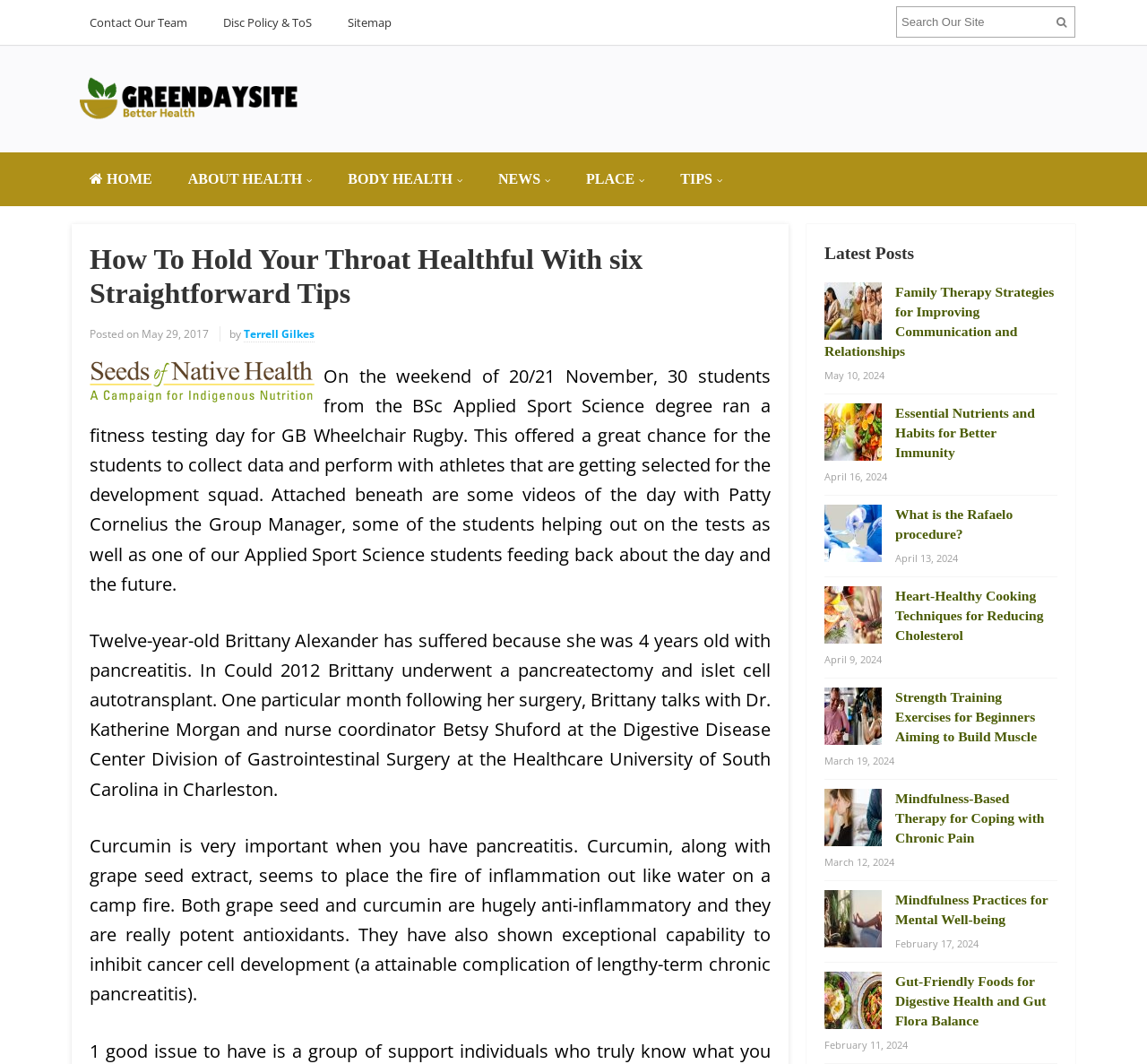Find the bounding box coordinates of the element's region that should be clicked in order to follow the given instruction: "Contact Our Team". The coordinates should consist of four float numbers between 0 and 1, i.e., [left, top, right, bottom].

[0.062, 0.0, 0.179, 0.042]